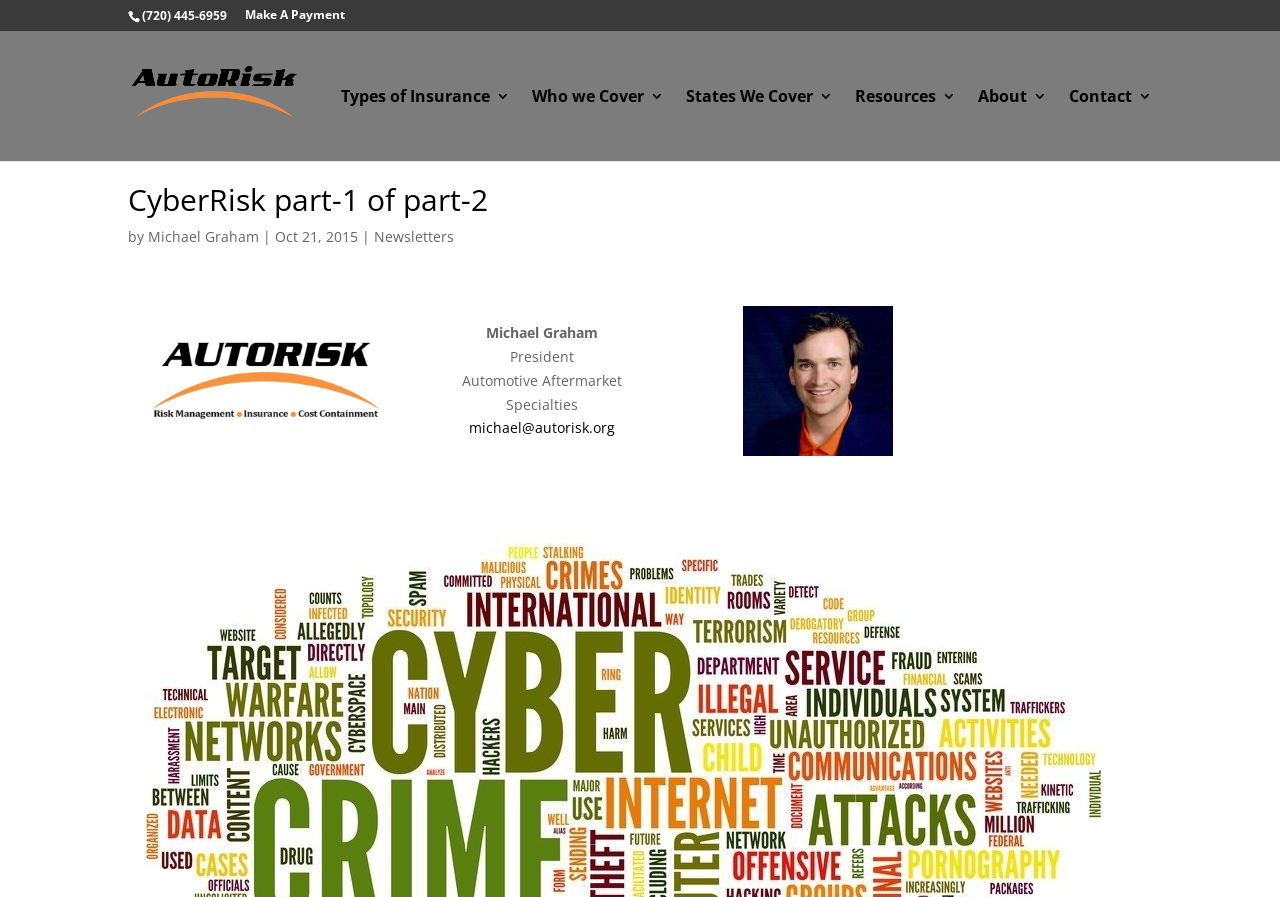What is the name of the president of Automotive Aftermarket Specialties?
Refer to the image and respond with a one-word or short-phrase answer.

Michael Graham